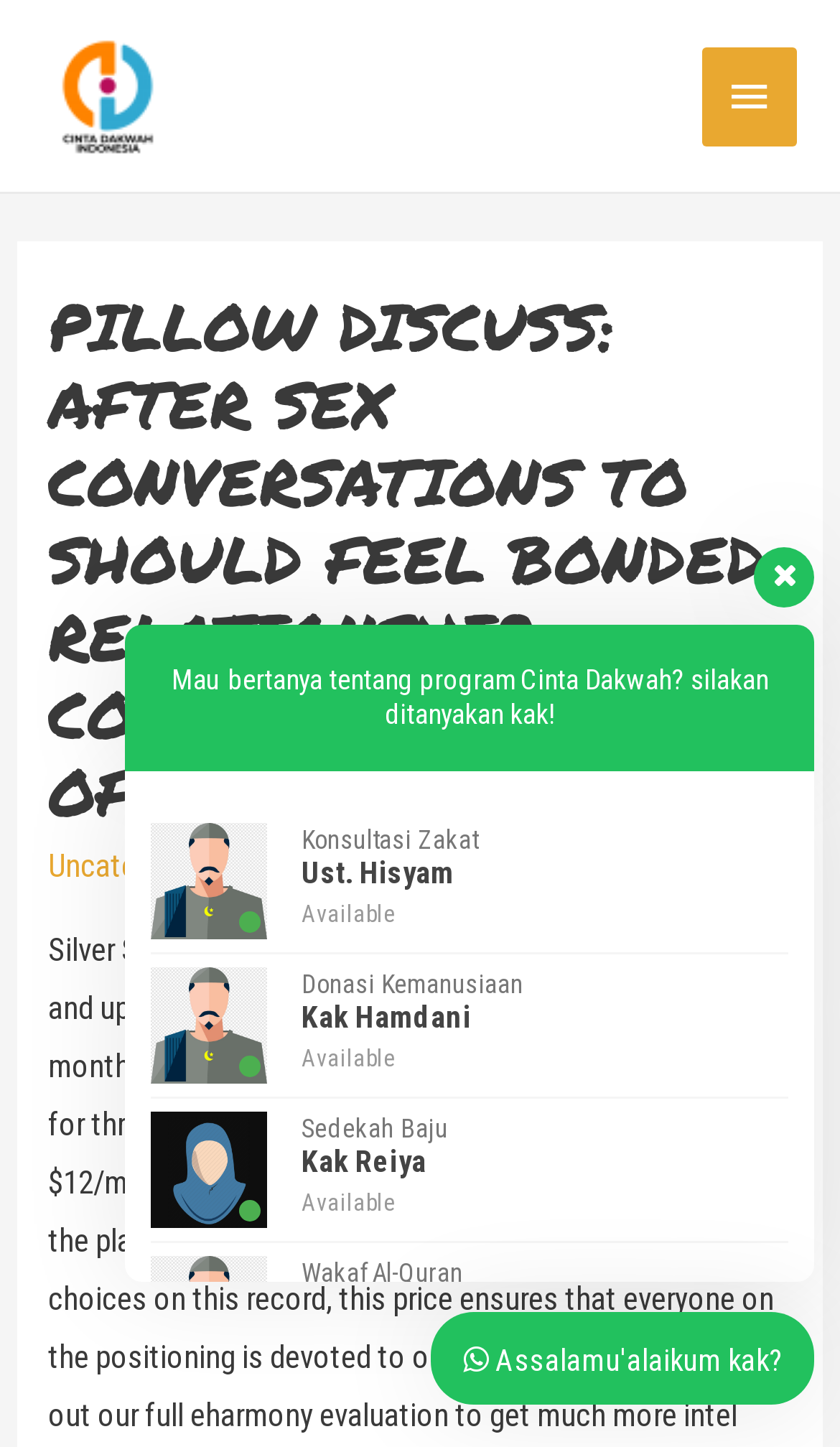Provide a brief response to the question below using one word or phrase:
How many WhatsApp support links are available?

4